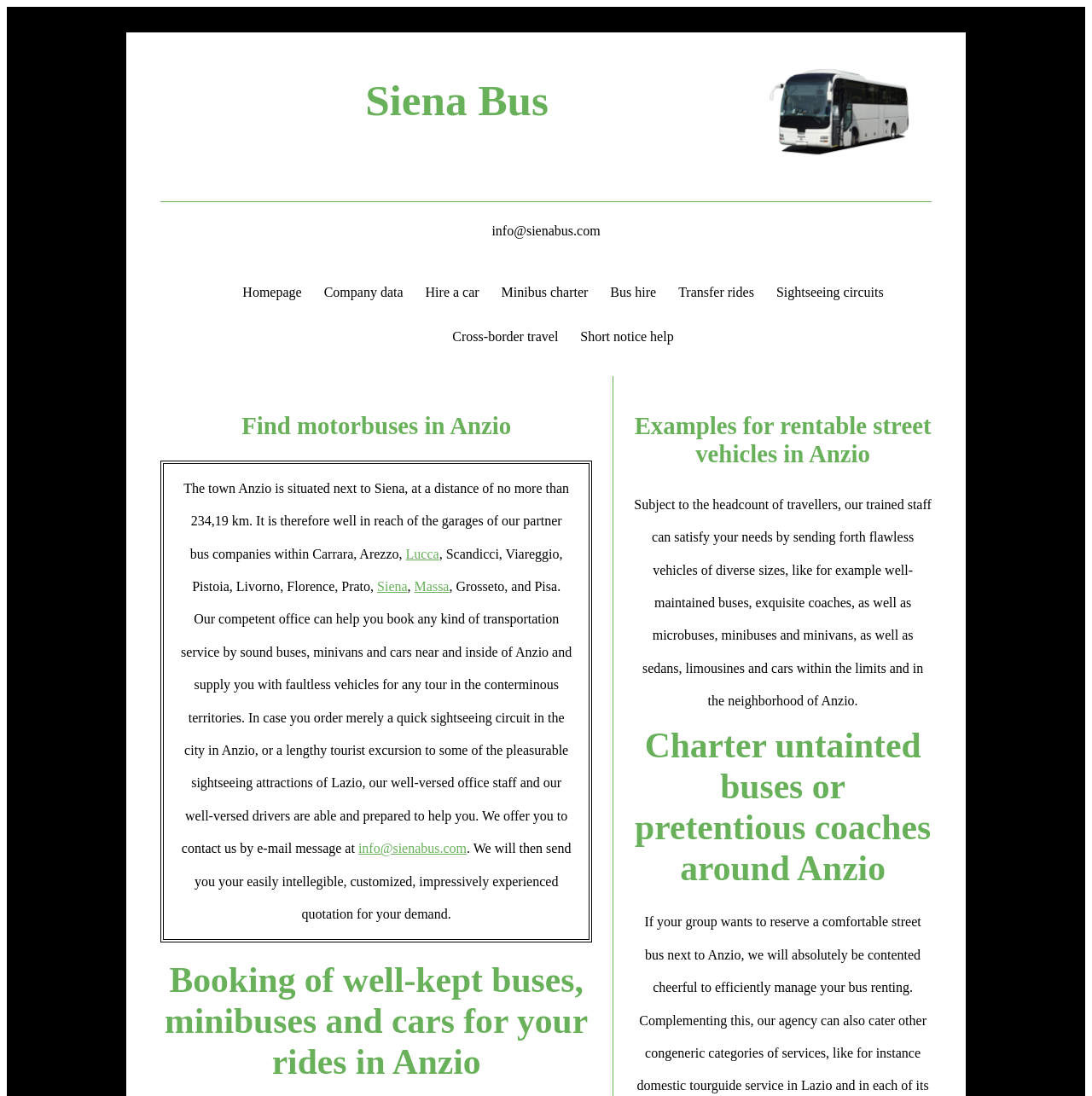Please determine the bounding box coordinates of the element's region to click for the following instruction: "Send an email to the company".

[0.443, 0.2, 0.557, 0.221]